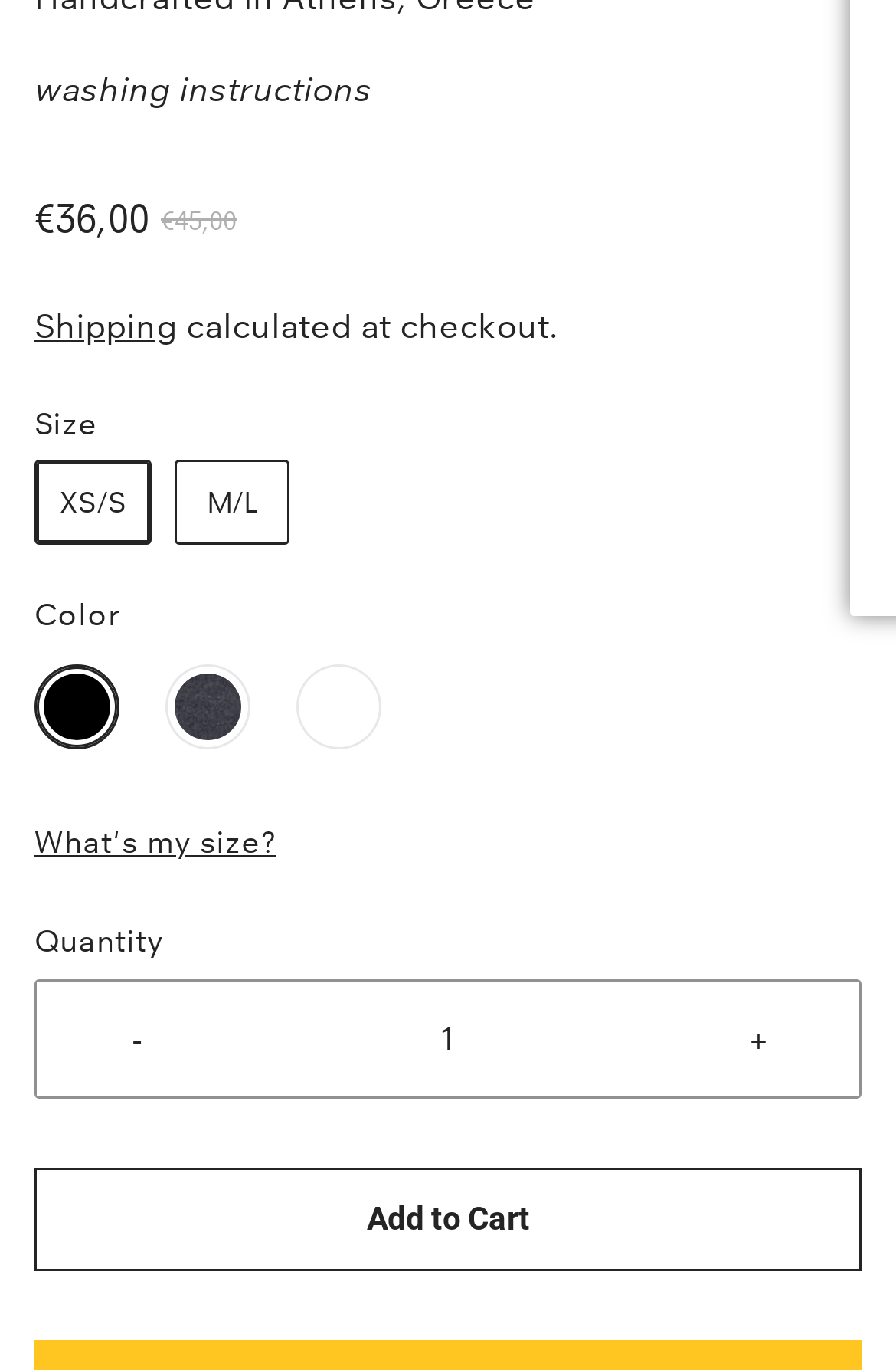Please identify the bounding box coordinates of the area I need to click to accomplish the following instruction: "Select size XS/S".

[0.072, 0.346, 0.136, 0.388]